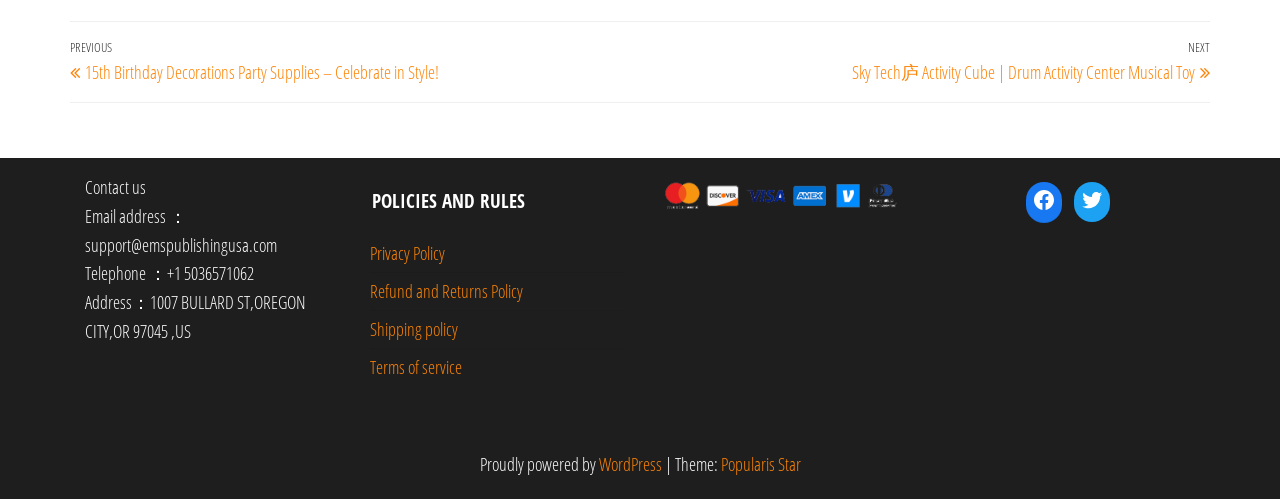Given the element description, predict the bounding box coordinates in the format (top-left x, top-left y, bottom-right x, bottom-right y). Make sure all values are between 0 and 1. Here is the element description: Refund and Returns Policy

[0.289, 0.559, 0.409, 0.607]